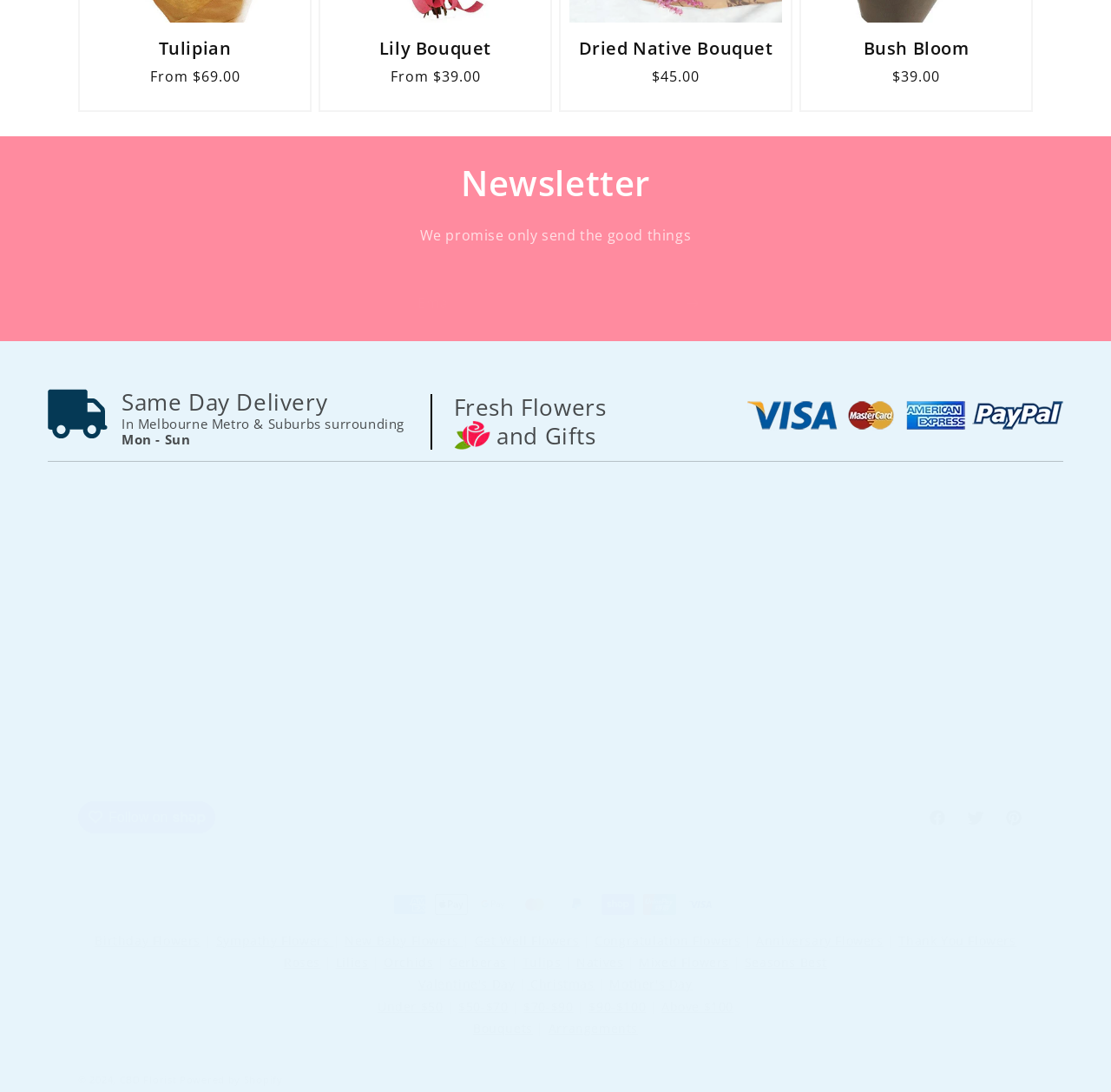Identify the bounding box coordinates of the clickable region necessary to fulfill the following instruction: "Follow on Shop". The bounding box coordinates should be four float numbers between 0 and 1, i.e., [left, top, right, bottom].

[0.07, 0.734, 0.194, 0.763]